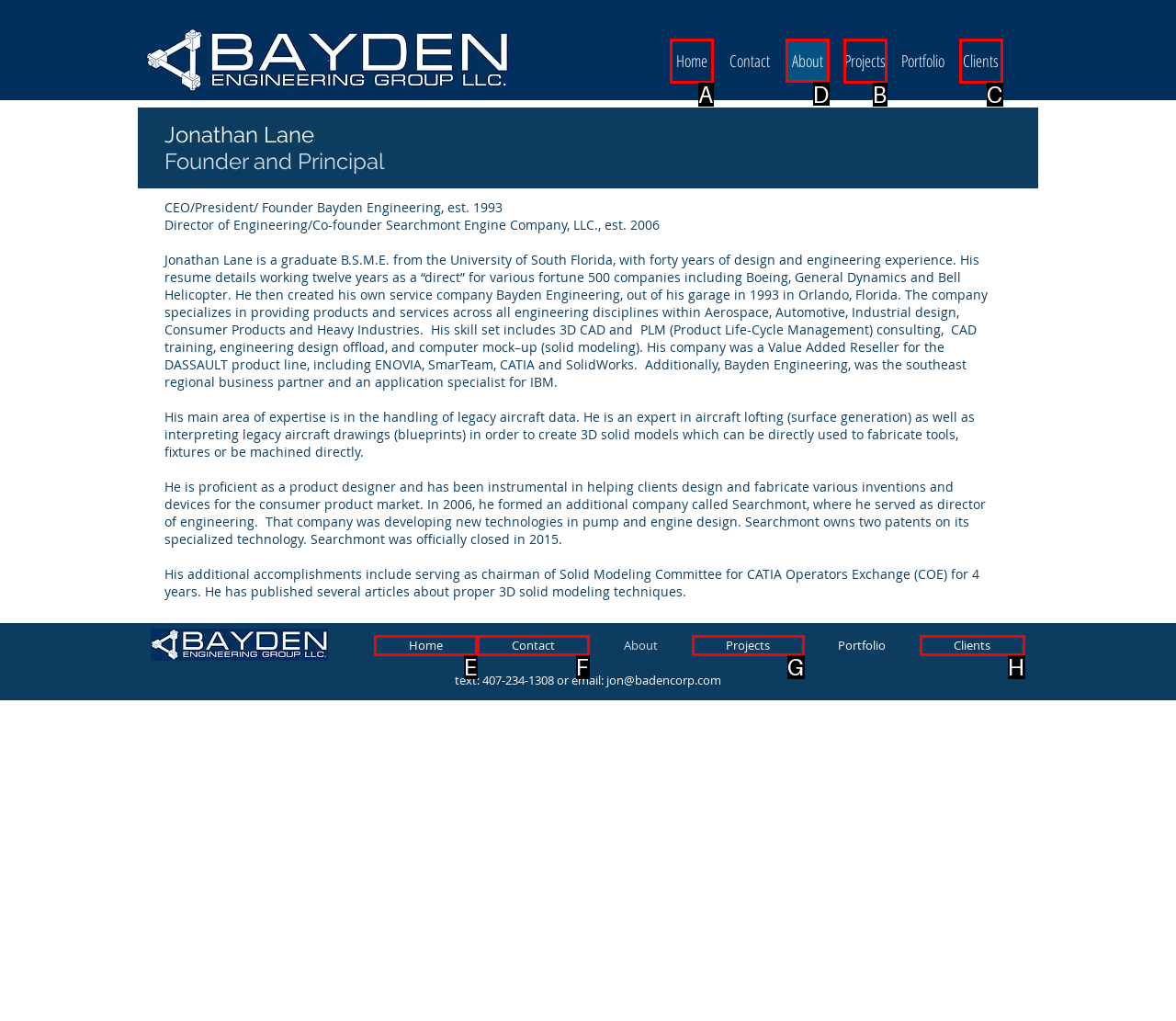Point out the HTML element I should click to achieve the following: Click the About link Reply with the letter of the selected element.

D